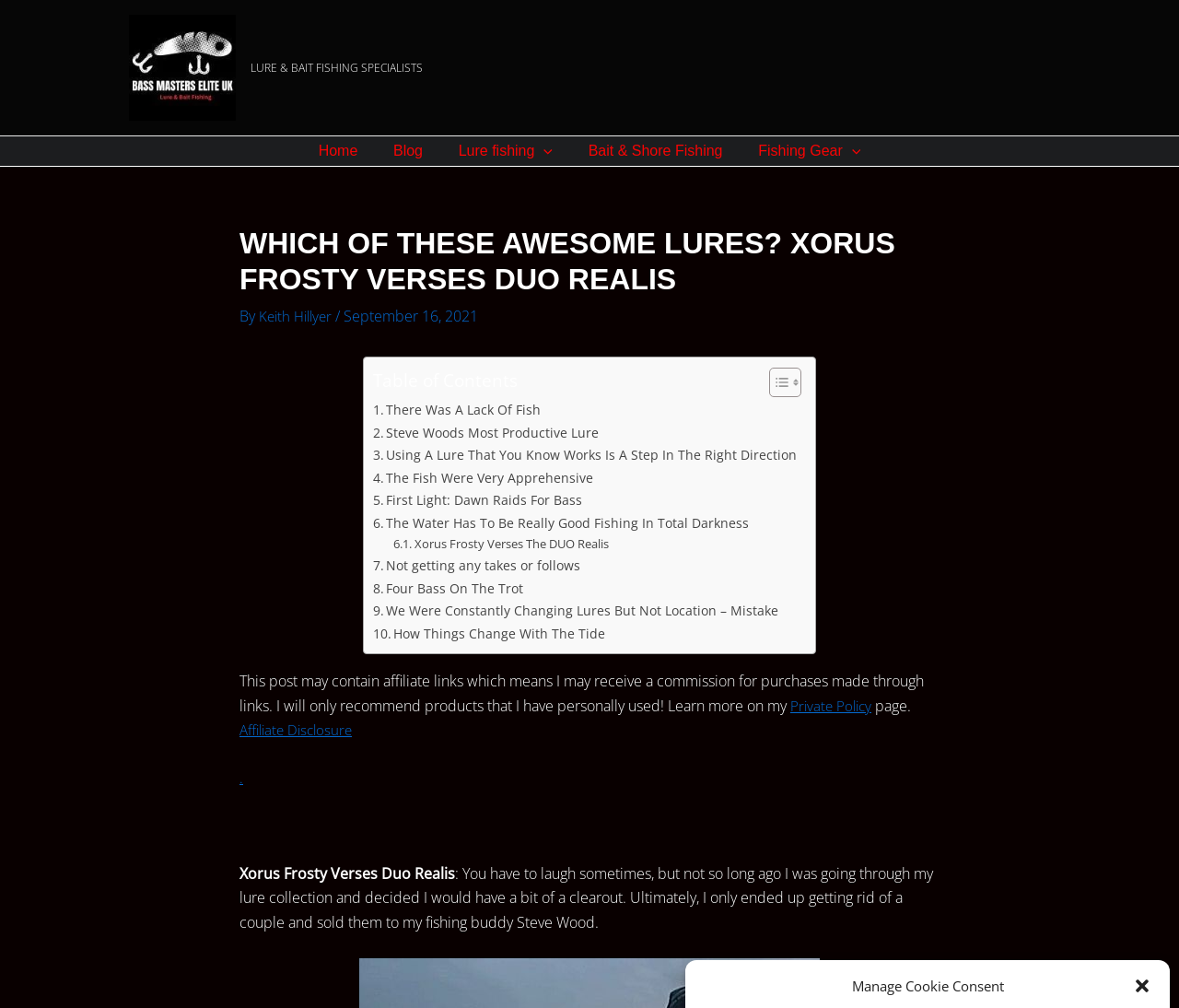Identify the coordinates of the bounding box for the element that must be clicked to accomplish the instruction: "Toggle the 'Lure fishing Menu'".

[0.453, 0.135, 0.469, 0.165]